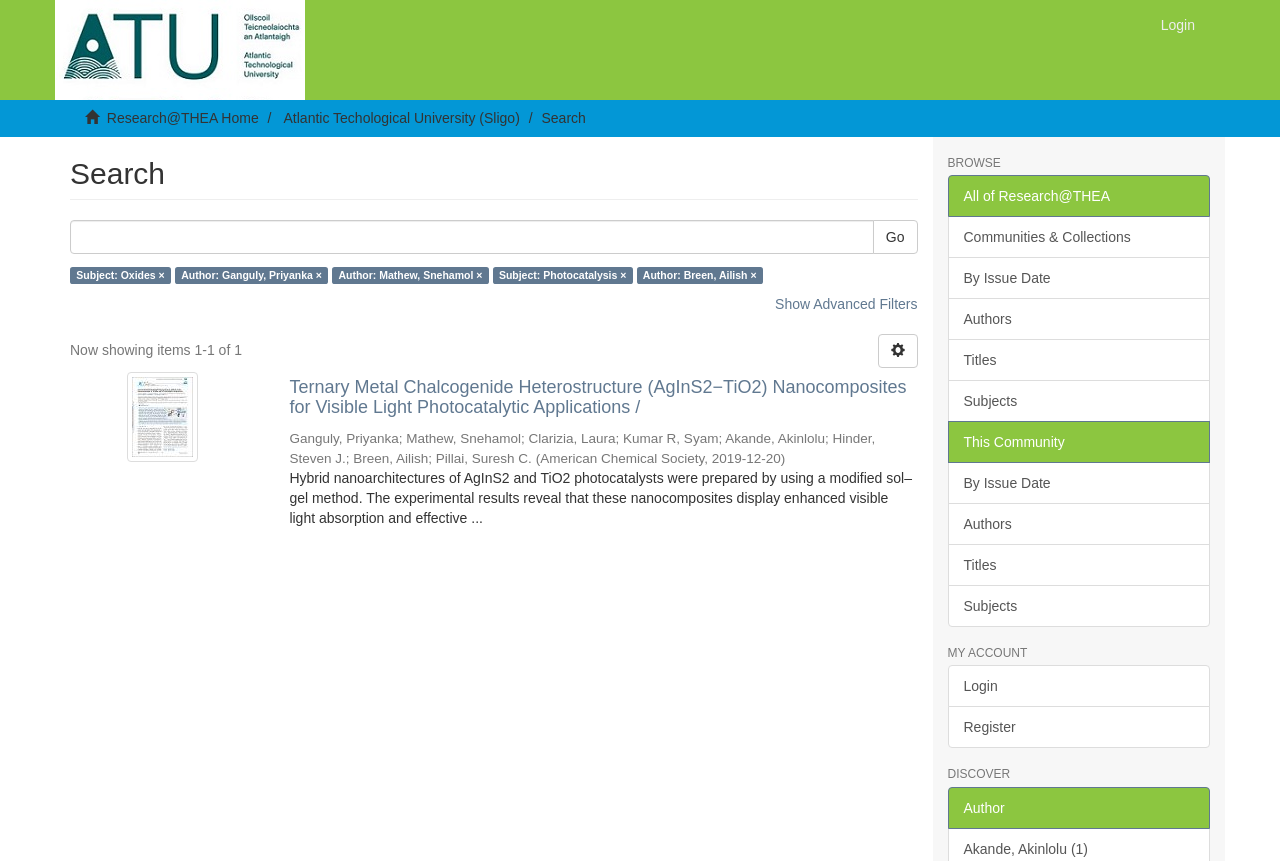Give a one-word or one-phrase response to the question:
What is the name of the university?

Atlantic Technological University (Sligo)